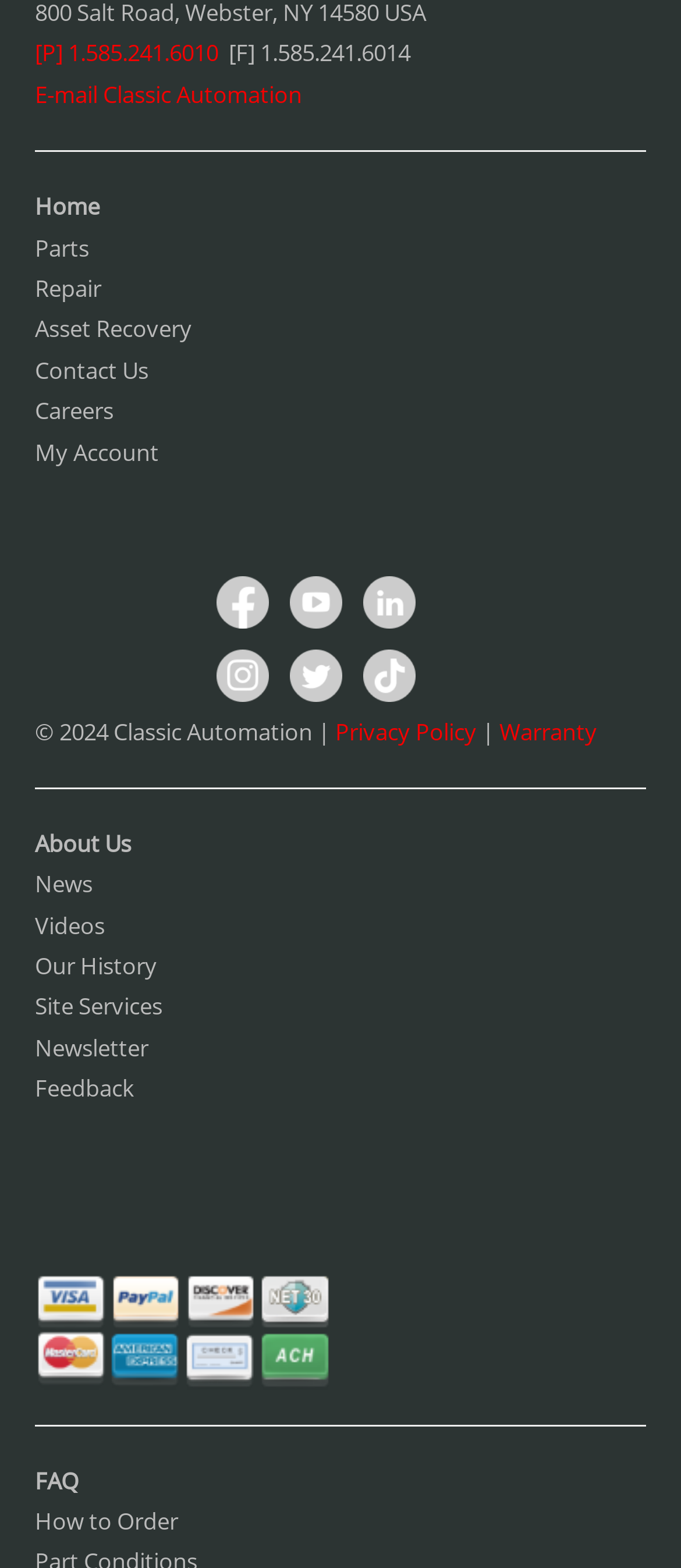Provide the bounding box coordinates of the HTML element this sentence describes: "Videos". The bounding box coordinates consist of four float numbers between 0 and 1, i.e., [left, top, right, bottom].

[0.051, 0.58, 0.154, 0.6]